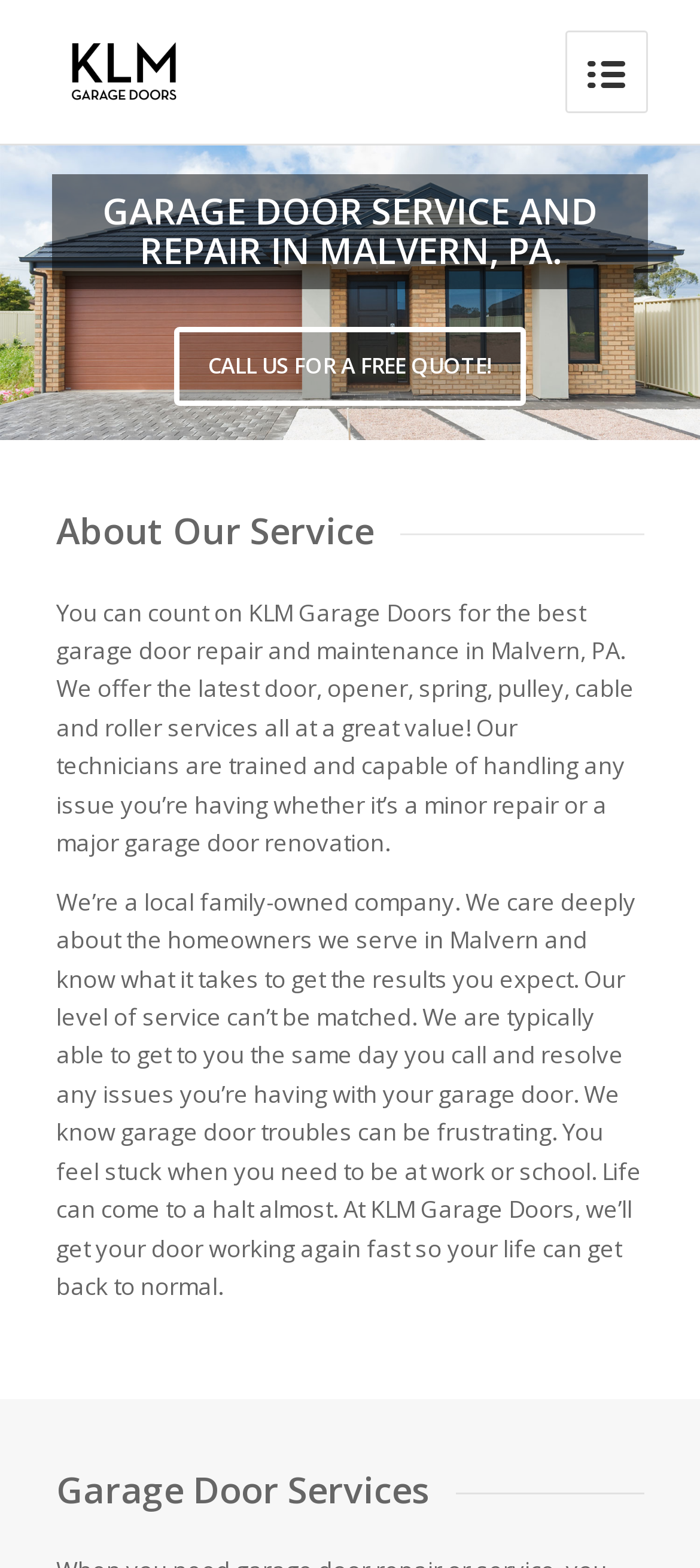Based on the element description "alt="KLM Garage Doors"", predict the bounding box coordinates of the UI element.

[0.075, 0.0, 0.755, 0.092]